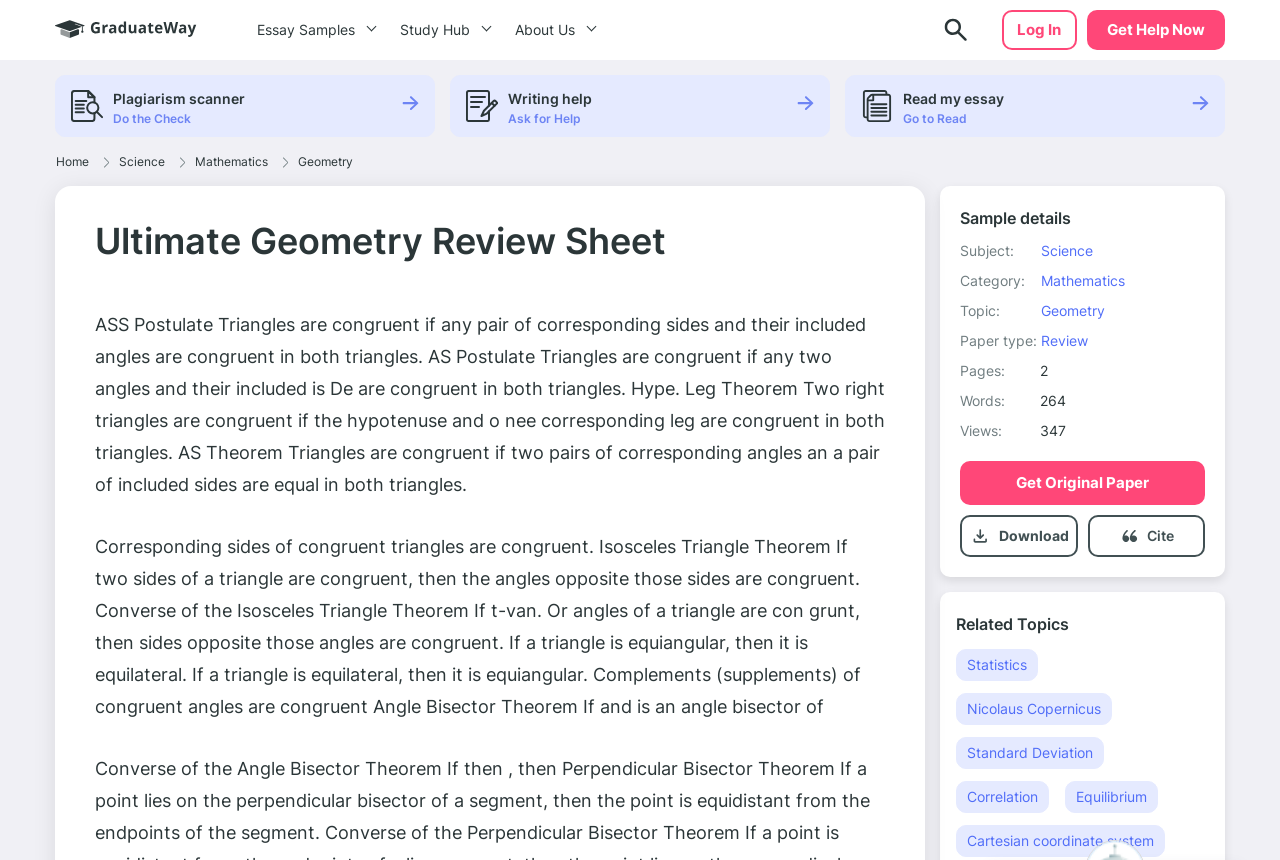What is the paper type of the essay?
Please answer the question with a detailed and comprehensive explanation.

I found the answer by looking at the 'Sample details' section, where it says 'Paper type:' and then lists 'Review' as the paper type.